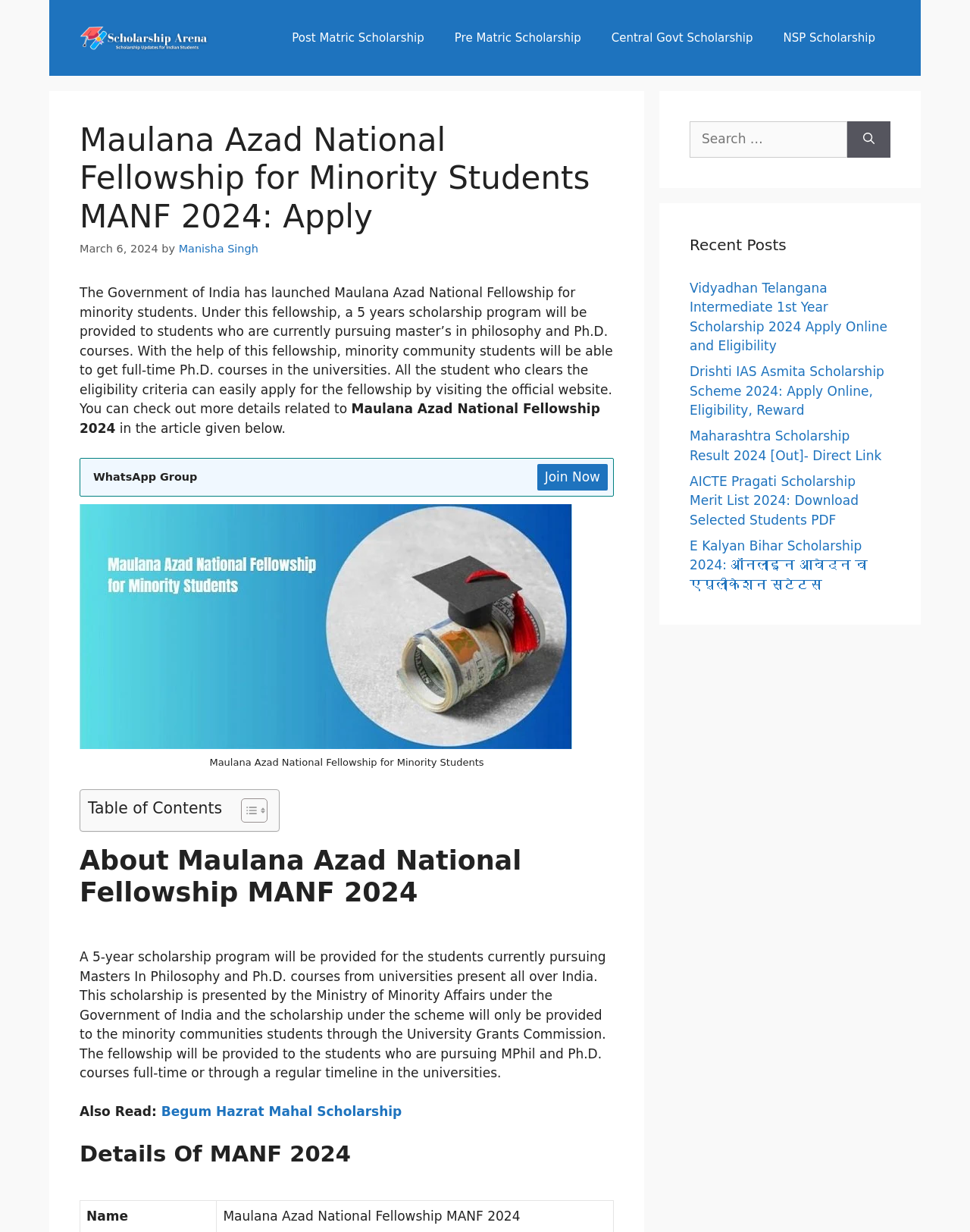Find the bounding box coordinates of the element I should click to carry out the following instruction: "Read recent post about Vidyadhan Telangana Intermediate 1st Year Scholarship".

[0.711, 0.227, 0.915, 0.287]